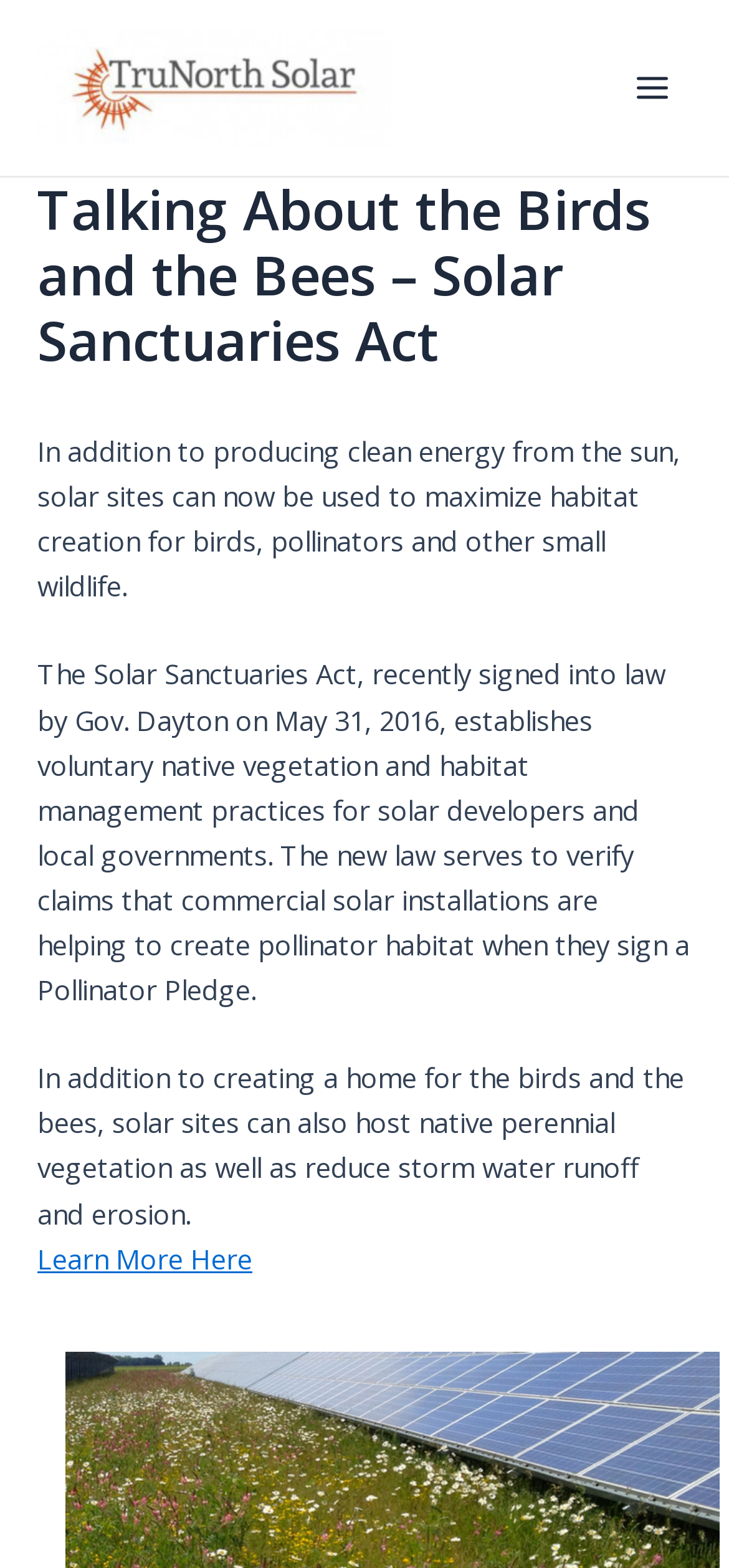Give a one-word or one-phrase response to the question:
What is the benefit of solar sites besides creating habitat?

Reducing storm water runoff and erosion